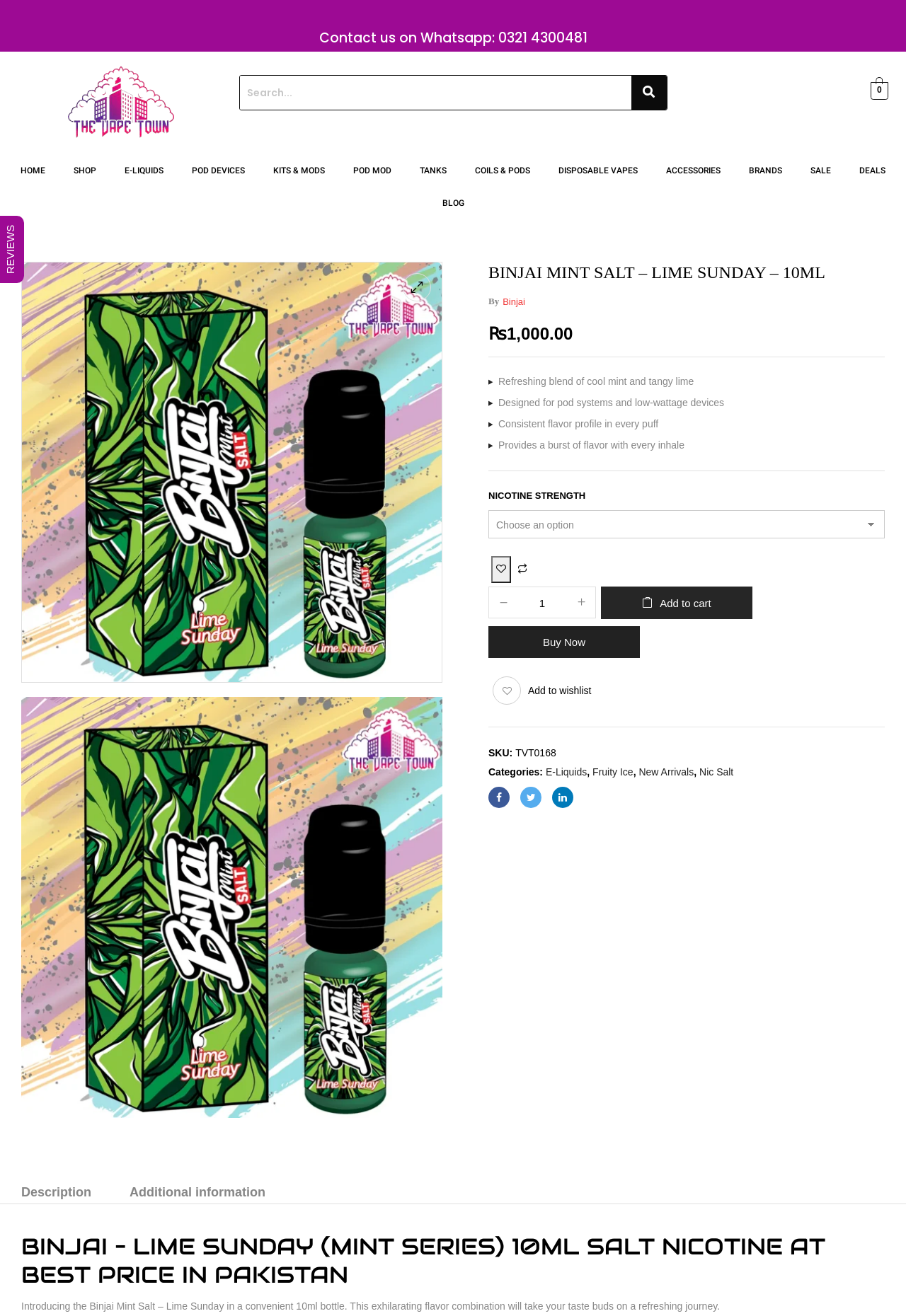What is the name of the product?
Using the image, elaborate on the answer with as much detail as possible.

I found the answer by looking at the root element 'BINJAI MINT SALT - LIME SUNDAY - 10ML' and the heading 'BINJAI MINT SALT – LIME SUNDAY – 10ML' which indicates the name of the product.